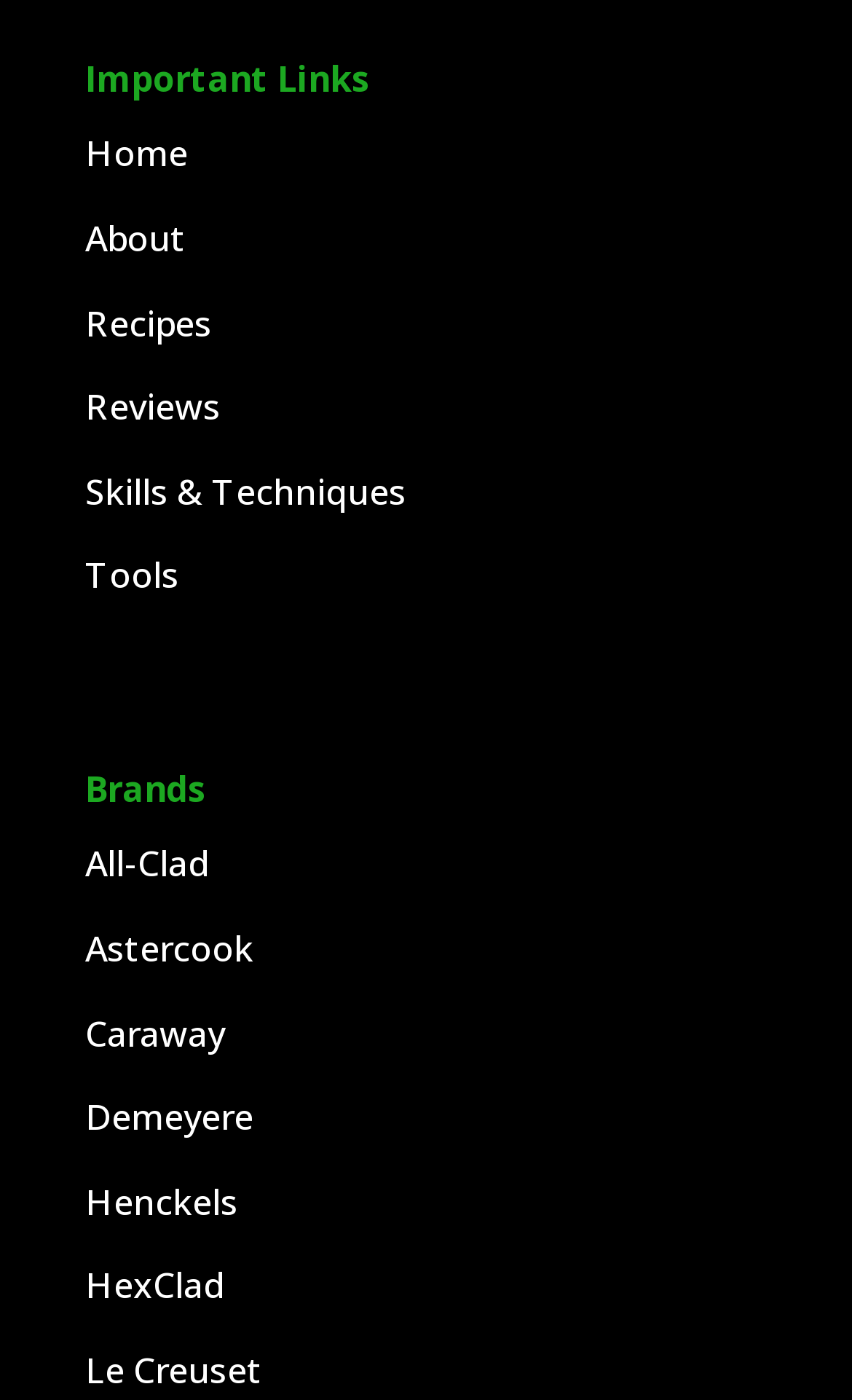Calculate the bounding box coordinates for the UI element based on the following description: "Accept". Ensure the coordinates are four float numbers between 0 and 1, i.e., [left, top, right, bottom].

None